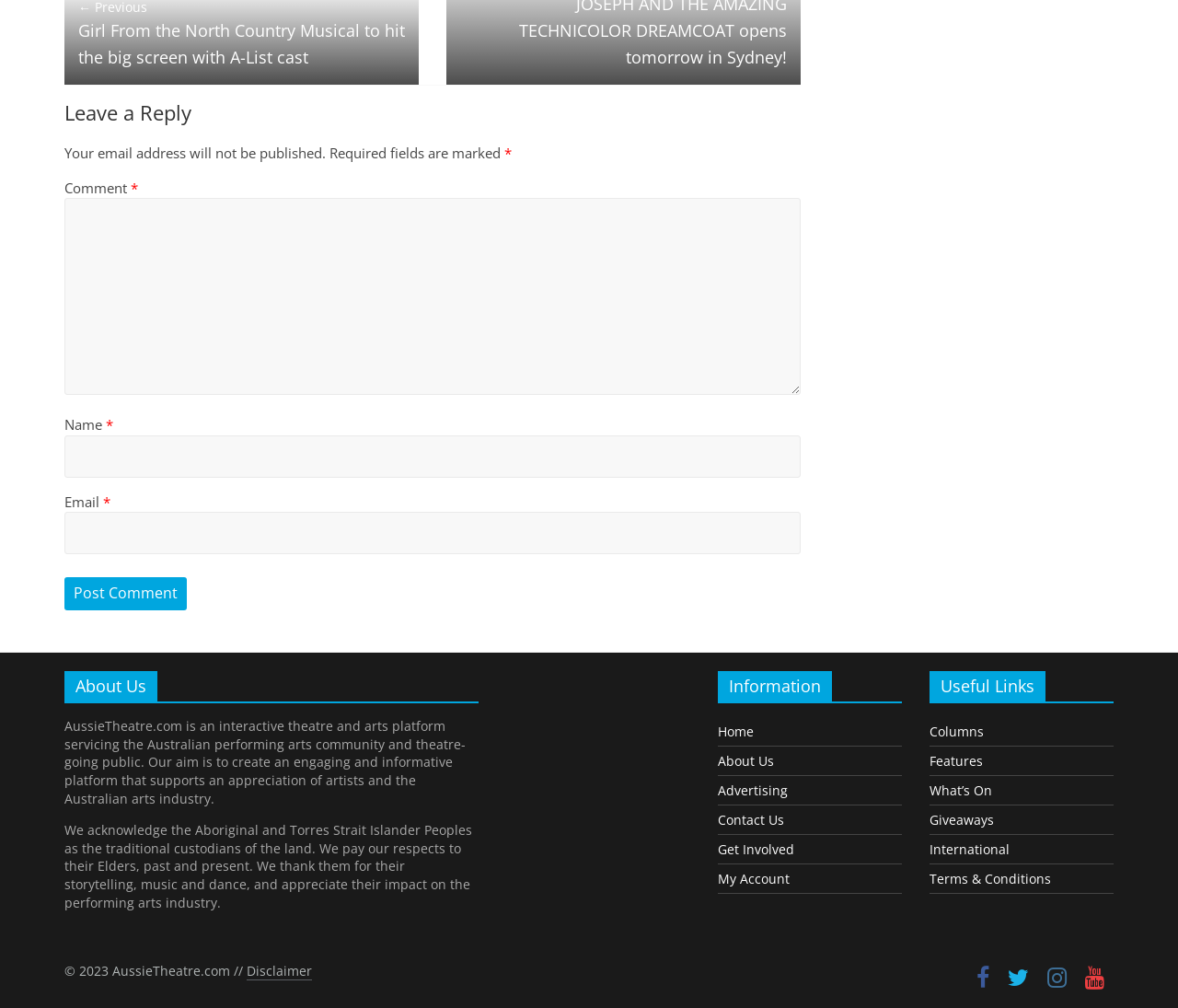Provide a short answer using a single word or phrase for the following question: 
What is the purpose of the comment section?

To leave a reply